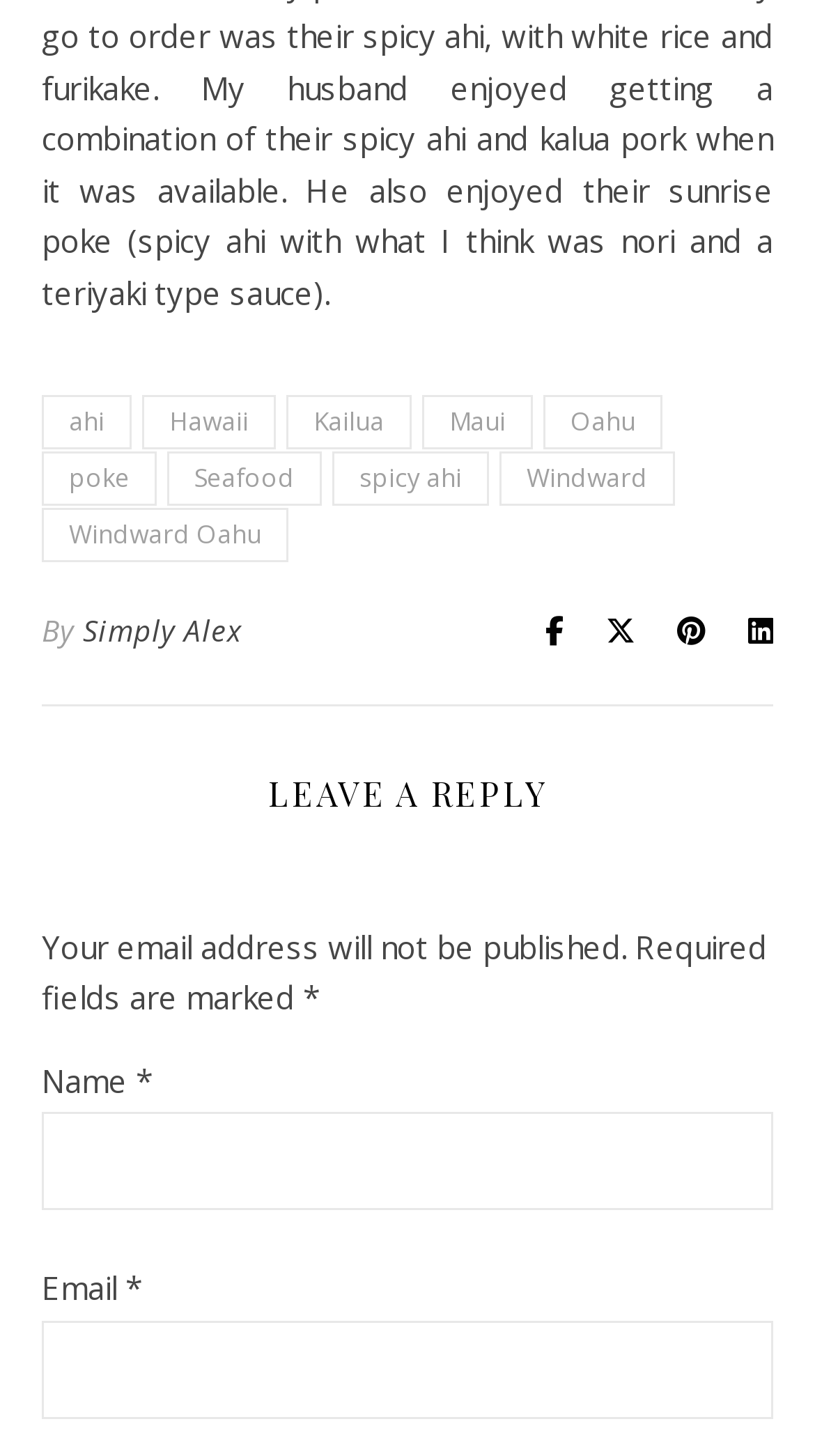Please find the bounding box coordinates of the element that must be clicked to perform the given instruction: "Enter your email". The coordinates should be four float numbers from 0 to 1, i.e., [left, top, right, bottom].

[0.051, 0.907, 0.949, 0.975]